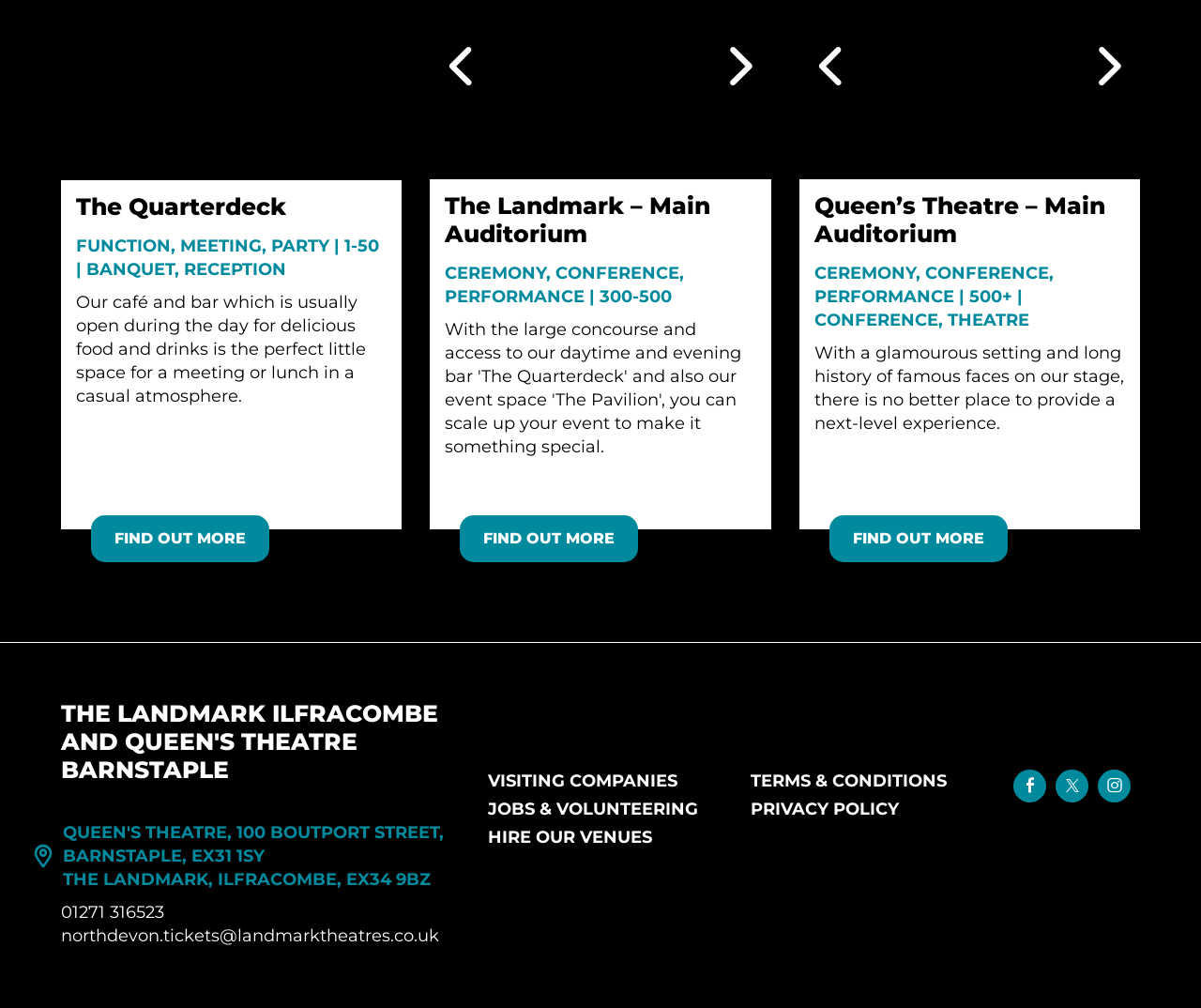Locate the UI element described by northdevon.tickets@landmarktheatres.co.uk in the provided webpage screenshot. Return the bounding box coordinates in the format (top-left x, top-left y, bottom-right x, bottom-right y), ensuring all values are between 0 and 1.

[0.051, 0.917, 0.406, 0.94]